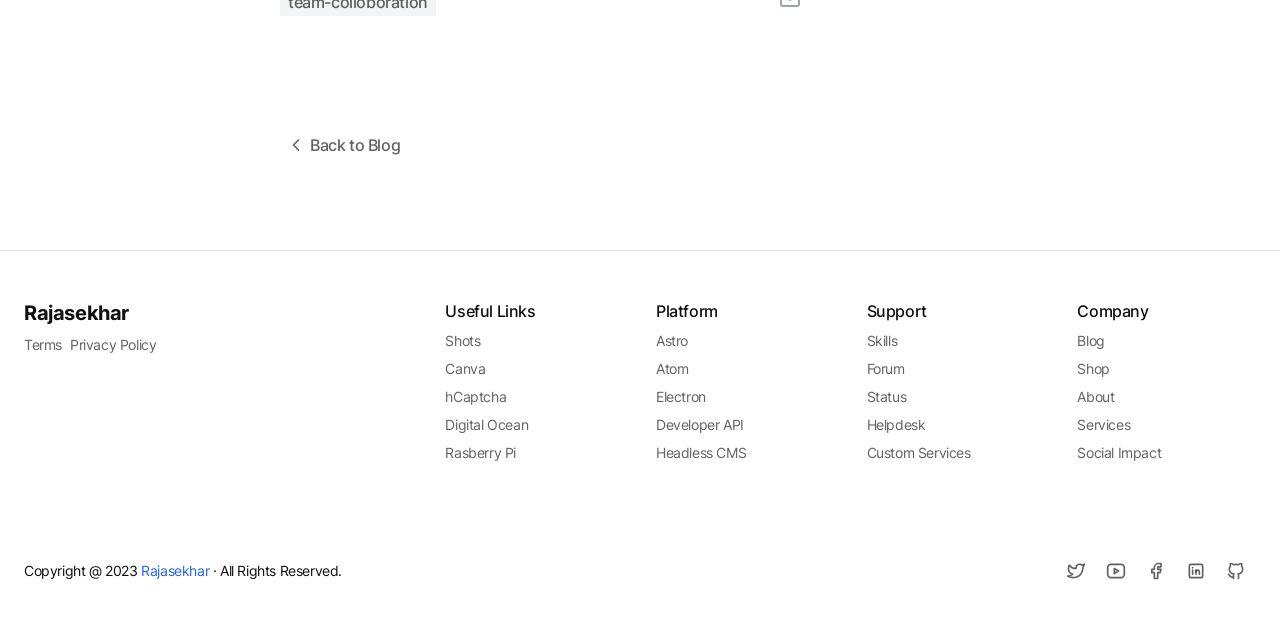Find the bounding box coordinates of the element you need to click on to perform this action: 'visit terms page'. The coordinates should be represented by four float values between 0 and 1, in the format [left, top, right, bottom].

[0.019, 0.54, 0.048, 0.567]